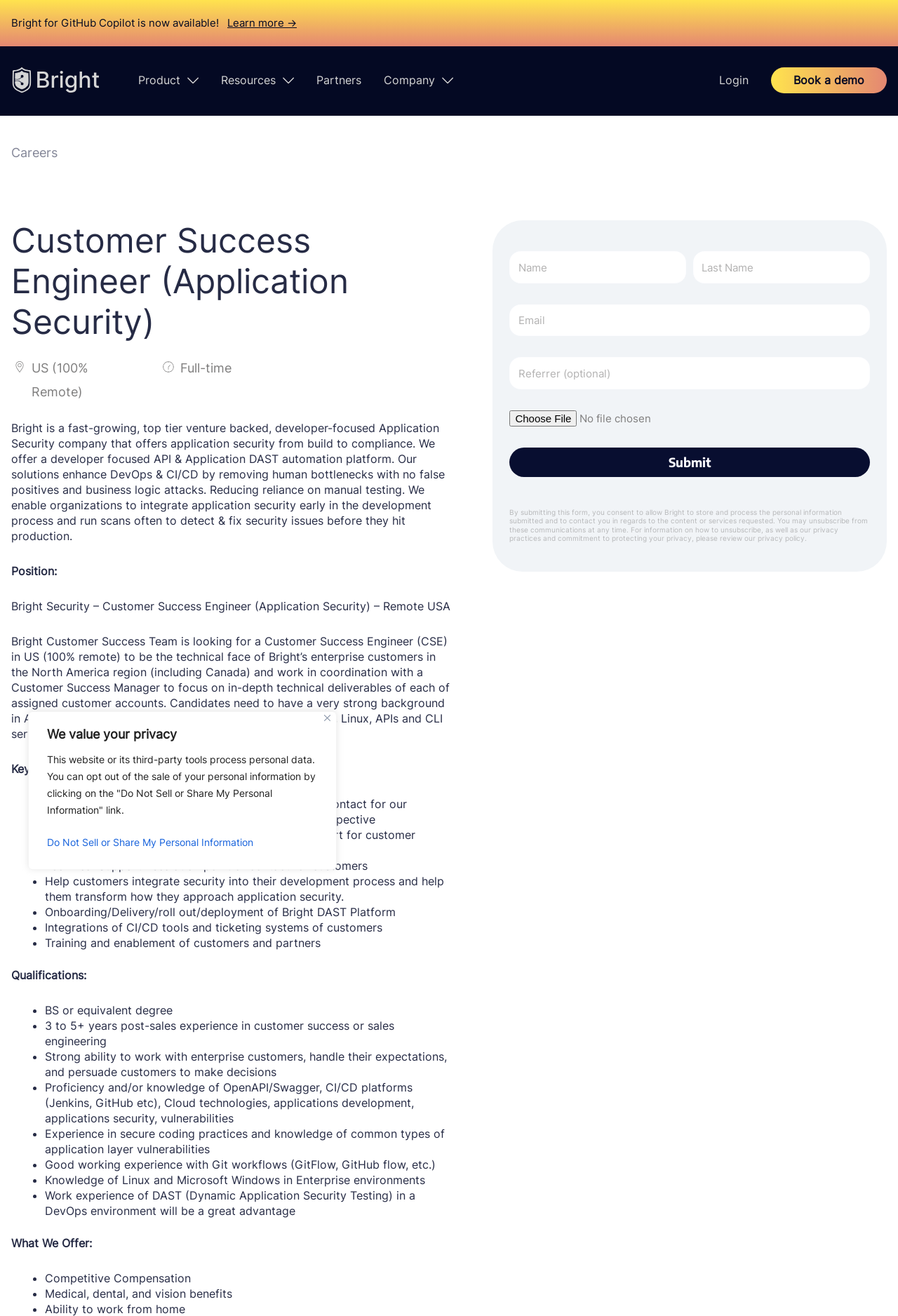Highlight the bounding box of the UI element that corresponds to this description: "Product".

[0.154, 0.055, 0.221, 0.066]